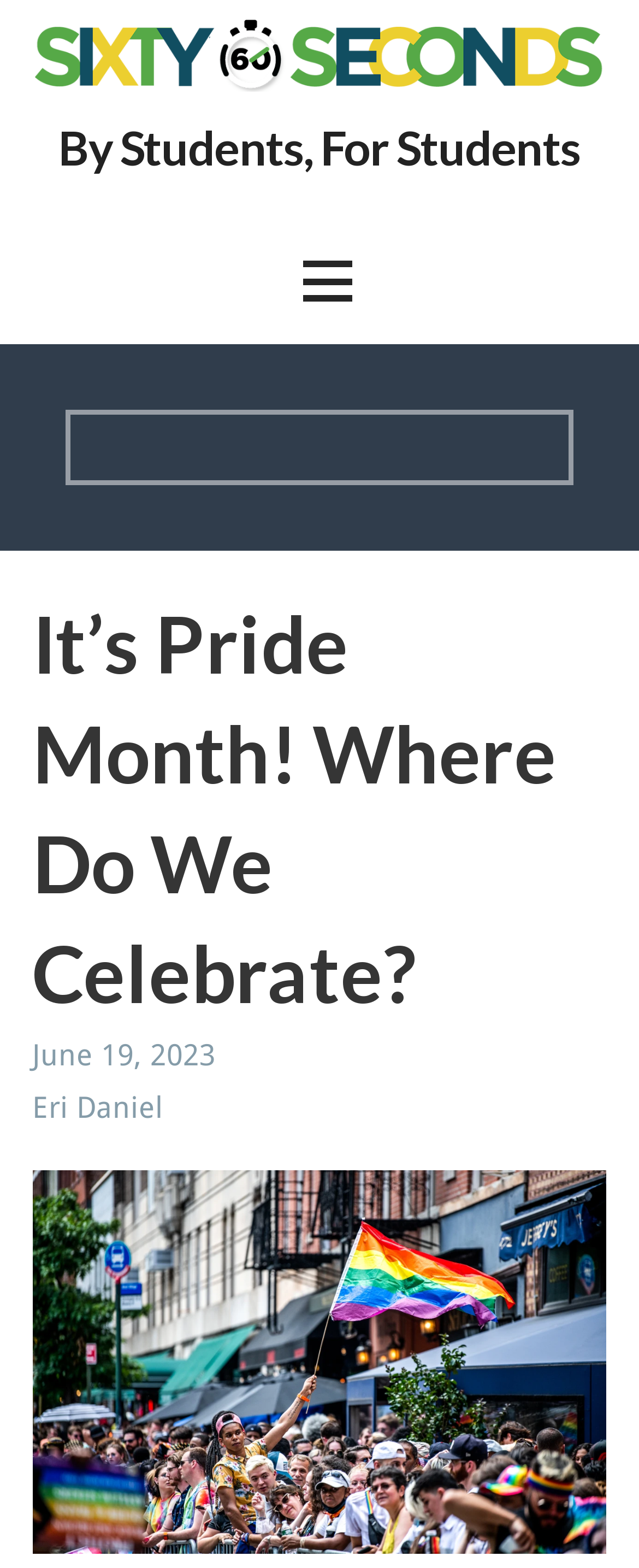What is the purpose of the button?
Answer the question using a single word or phrase, according to the image.

Unknown